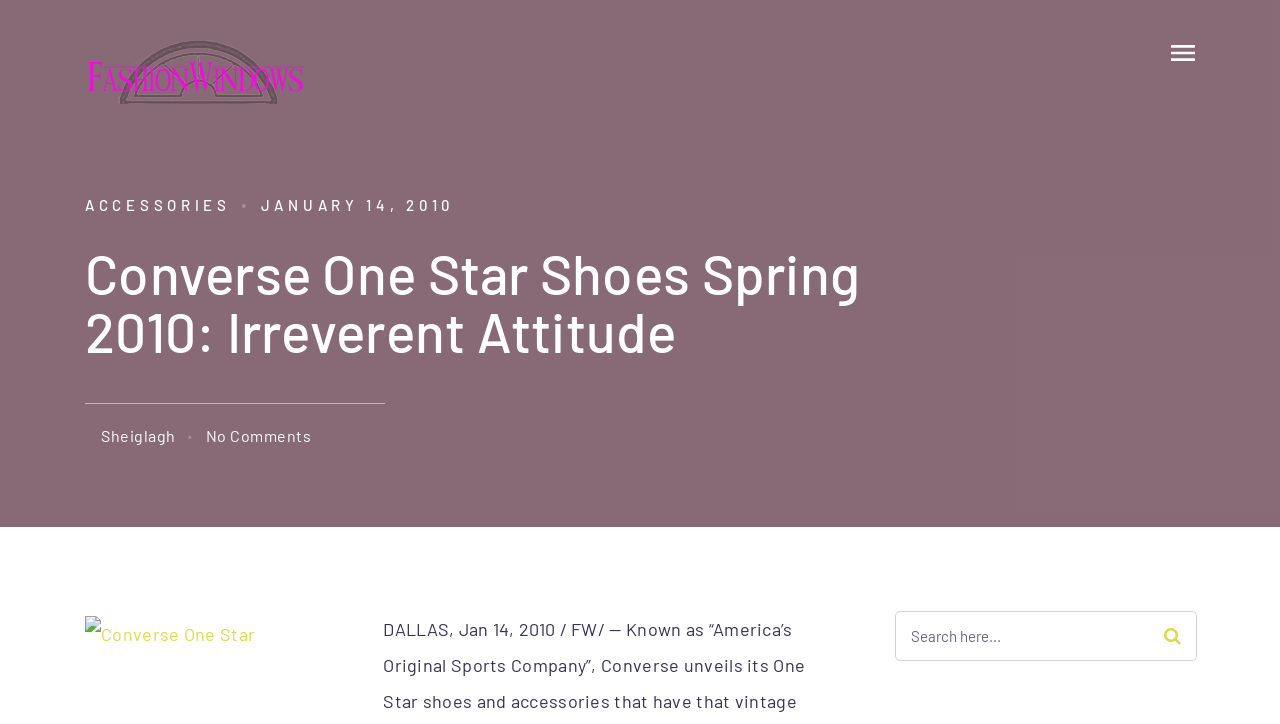Respond with a single word or phrase for the following question: 
How many links are there in the webpage?

4